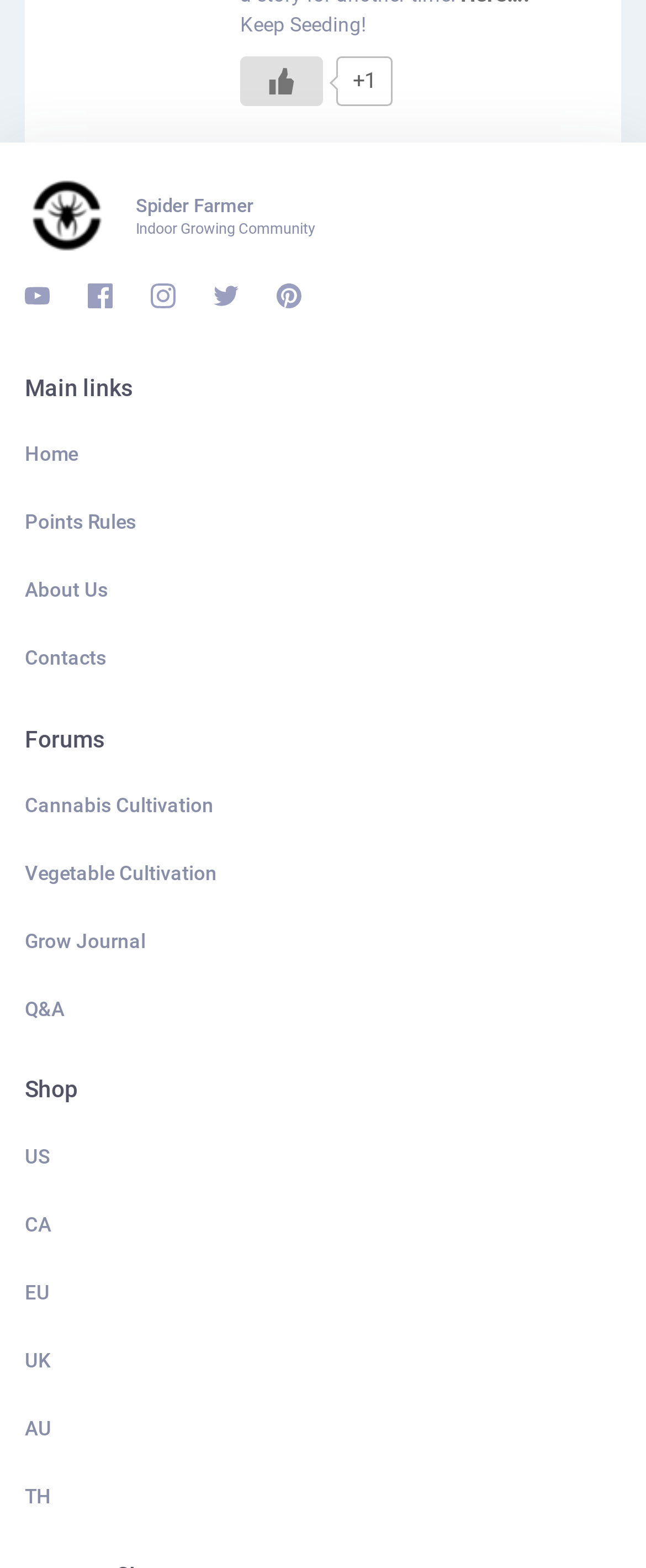Find the bounding box coordinates of the clickable element required to execute the following instruction: "Explore Cannabis Cultivation forum". Provide the coordinates as four float numbers between 0 and 1, i.e., [left, top, right, bottom].

[0.038, 0.491, 0.962, 0.536]